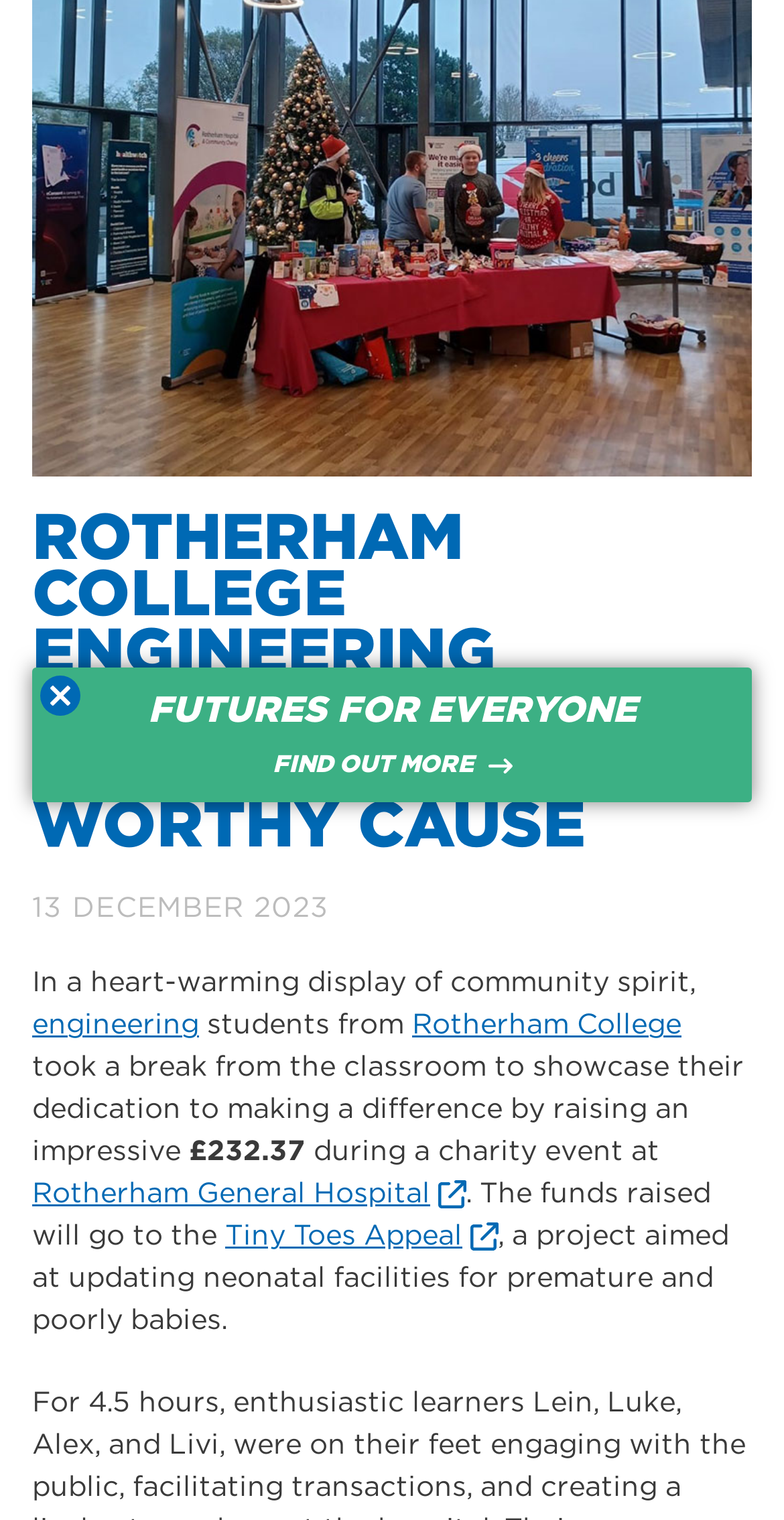Provide the bounding box coordinates of the HTML element described as: "covid-19". The bounding box coordinates should be four float numbers between 0 and 1, i.e., [left, top, right, bottom].

[0.074, 0.435, 0.285, 0.479]